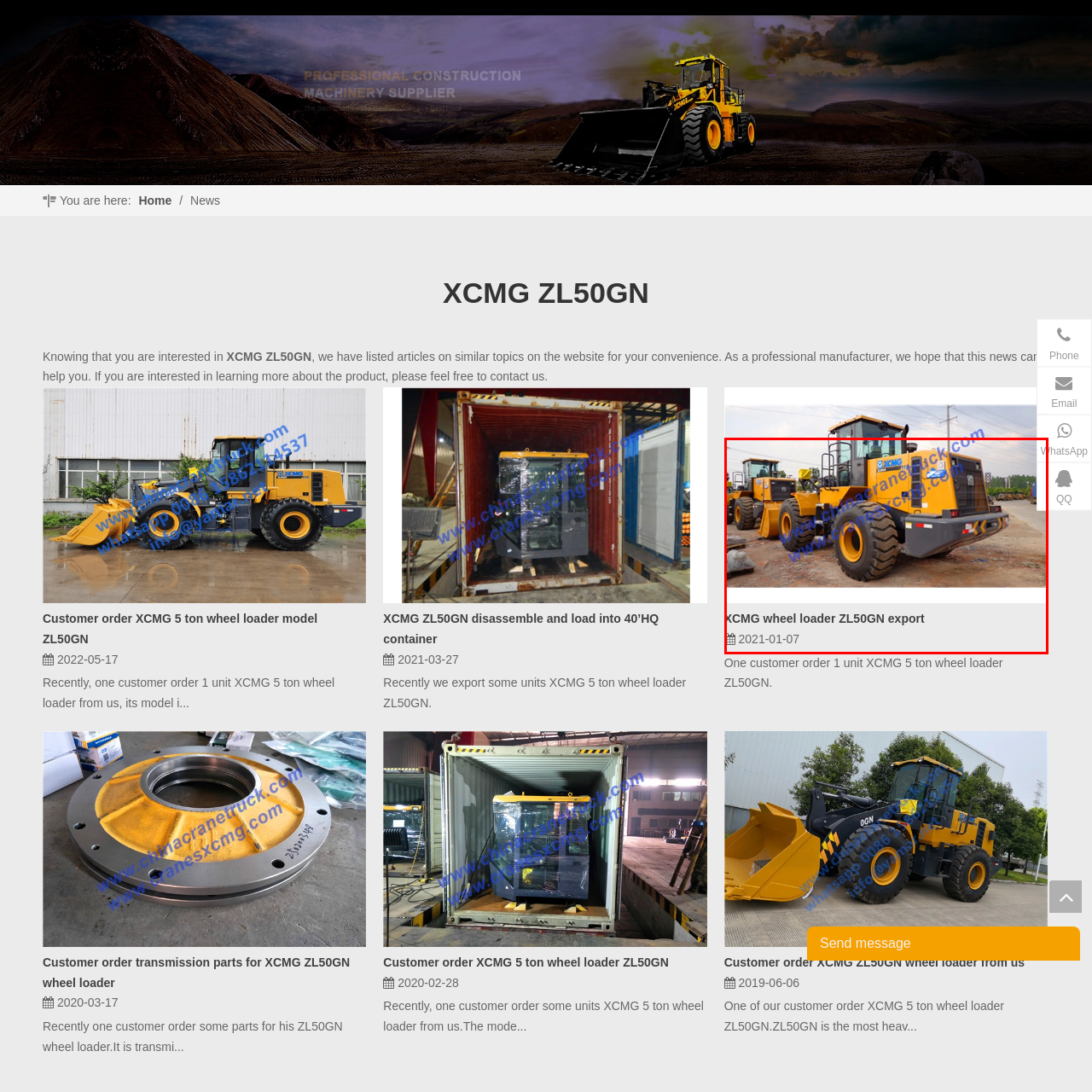Focus your attention on the image enclosed by the red boundary and provide a thorough answer to the question that follows, based on the image details: What is the date marked below the image?

The caption explicitly states that the date marked below the image is January 7, 2021, suggesting that this equipment was part of a recent order, highlighting its relevance to current industrial needs.